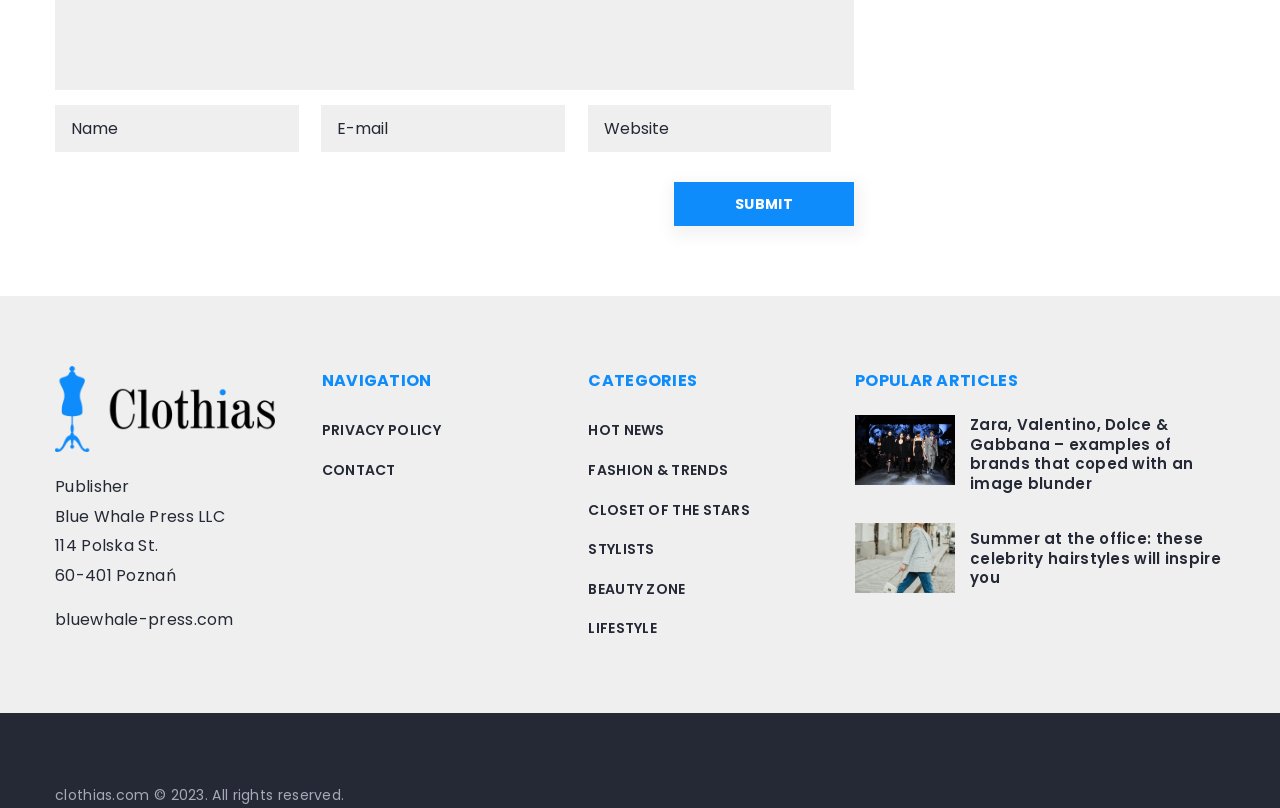Please provide a one-word or short phrase answer to the question:
What is the purpose of the 'Submit' button?

To submit a form